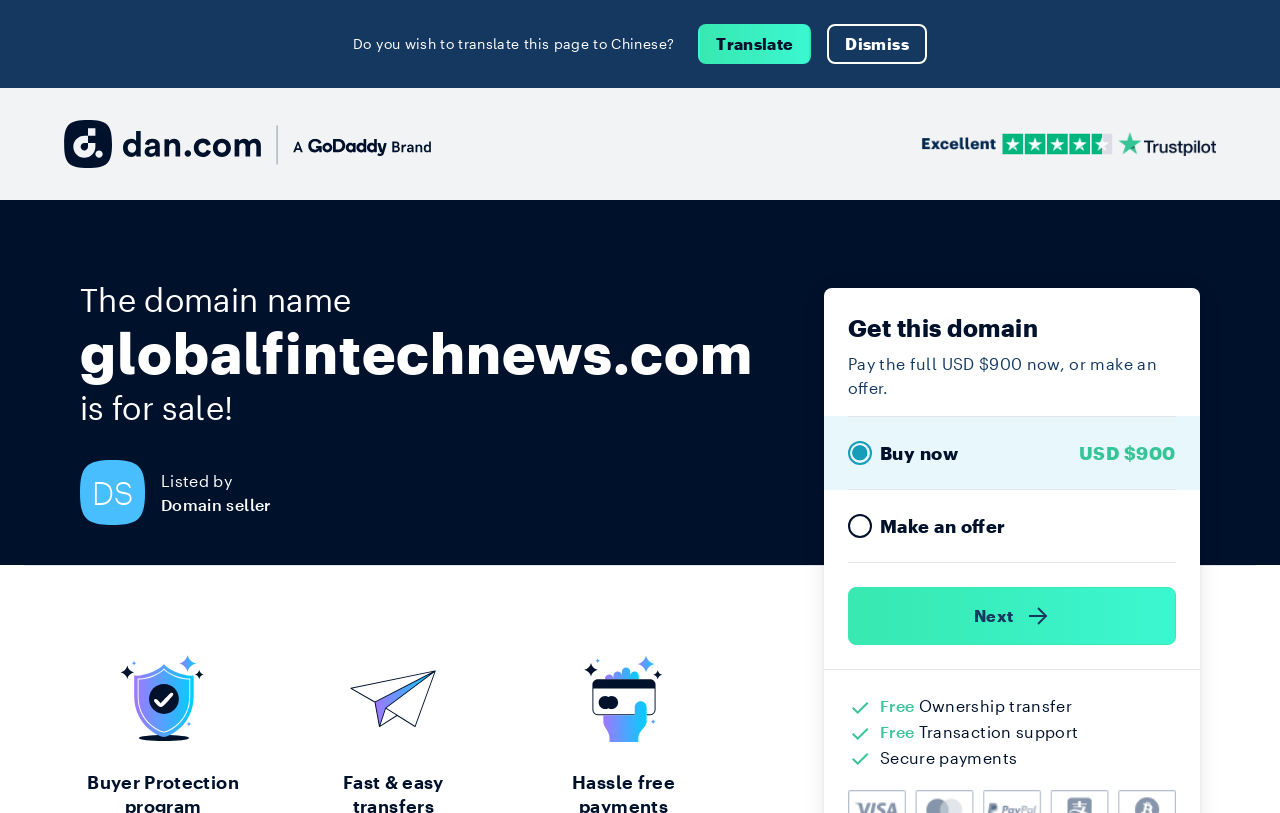What are the two options to acquire the domain name?
Could you give a comprehensive explanation in response to this question?

The two options are mentioned in the 'Get this domain' section, where 'Buy now' and 'Make an offer' are two separate headings.